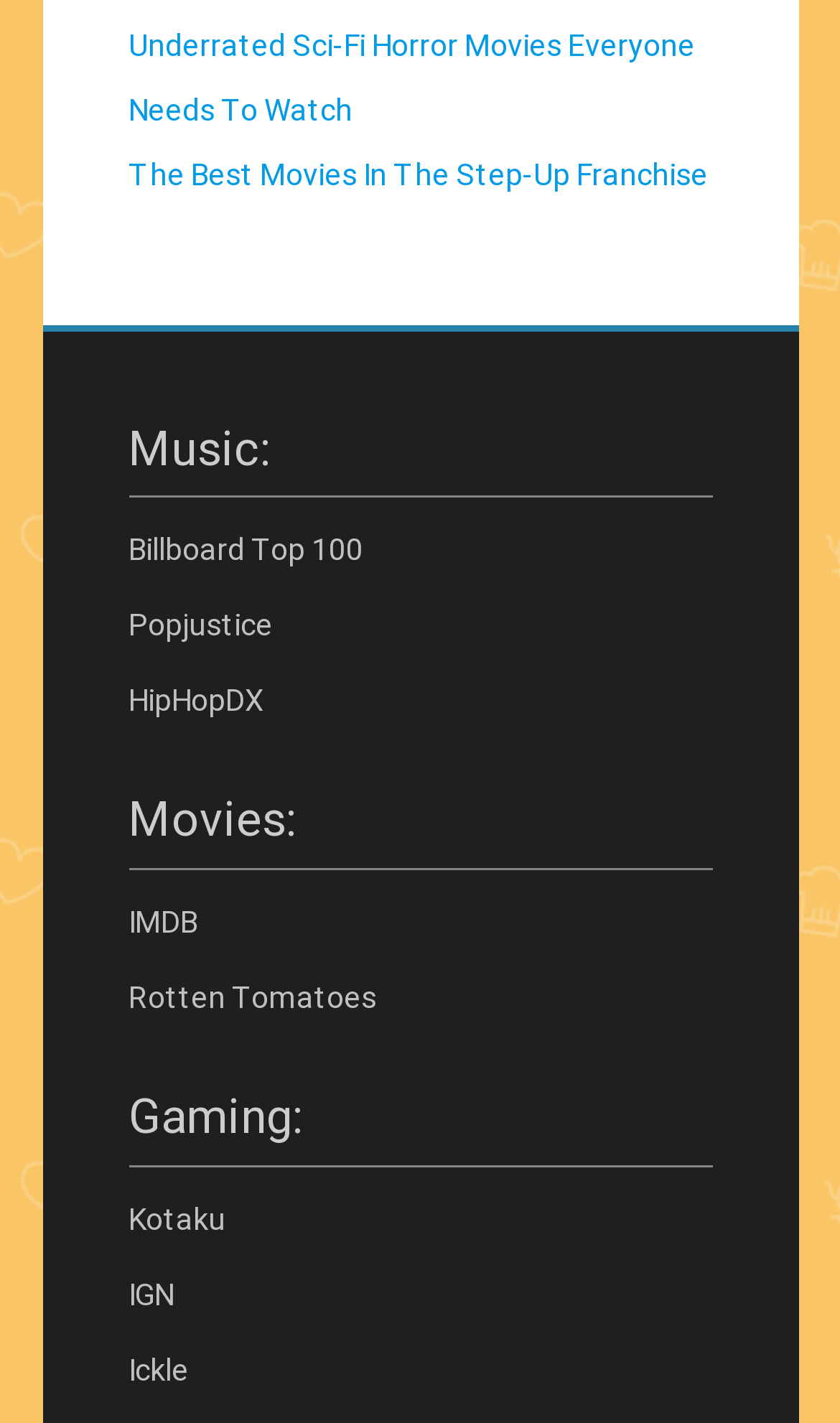Identify the bounding box coordinates of the region that needs to be clicked to carry out this instruction: "Read gaming news on Kotaku". Provide these coordinates as four float numbers ranging from 0 to 1, i.e., [left, top, right, bottom].

[0.153, 0.843, 0.268, 0.87]